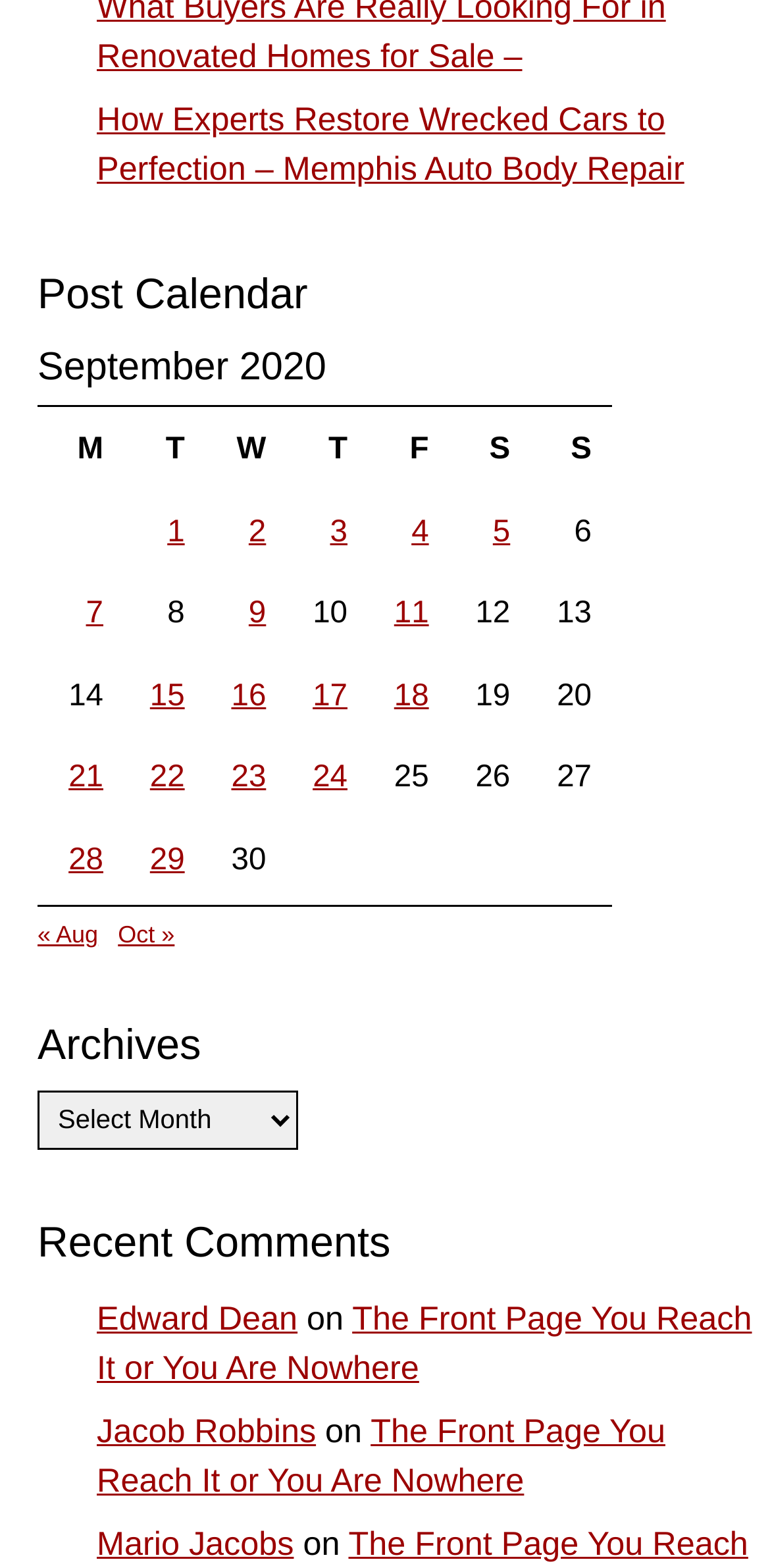Find the bounding box coordinates for the area that must be clicked to perform this action: "View post by Edward Dean".

[0.126, 0.829, 0.386, 0.853]